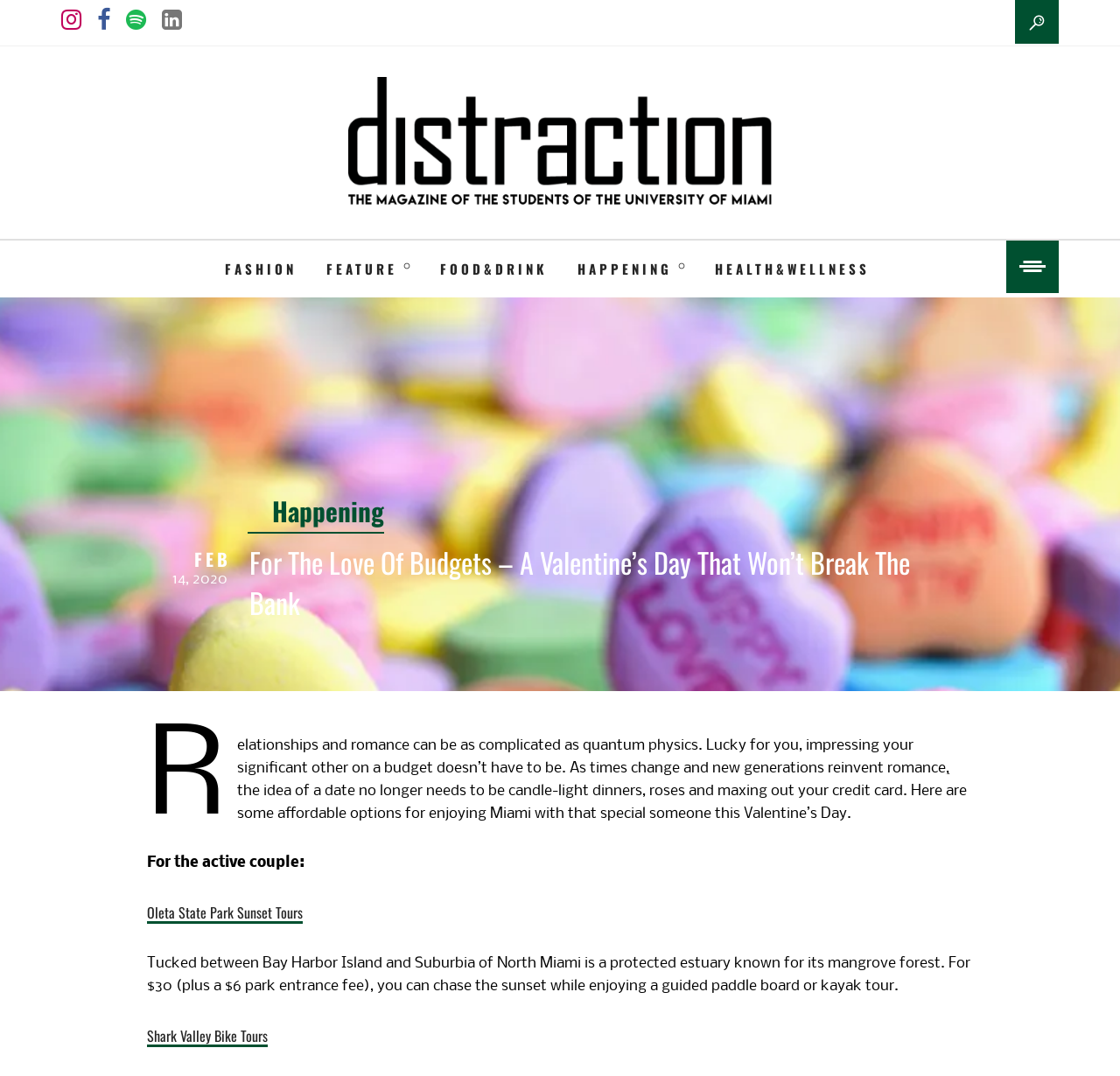What is the tone of the article?
Please provide a single word or phrase answer based on the image.

Informative and helpful